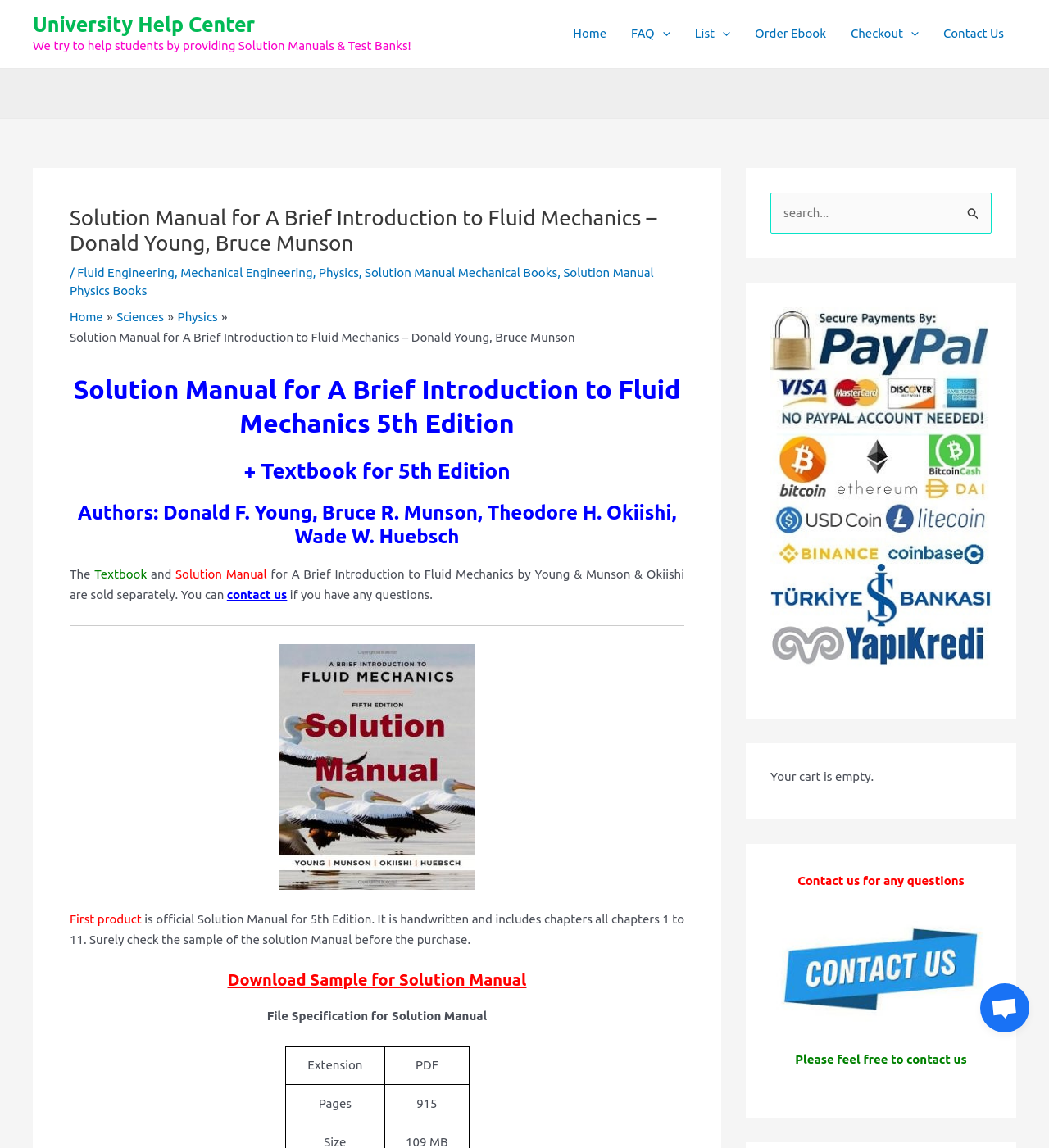Carefully observe the image and respond to the question with a detailed answer:
What can I do if I have any questions?

If I have any questions, I can contact the website administrators or support team, as mentioned in the 'Contact us for any questions' section at the bottom of the webpage.